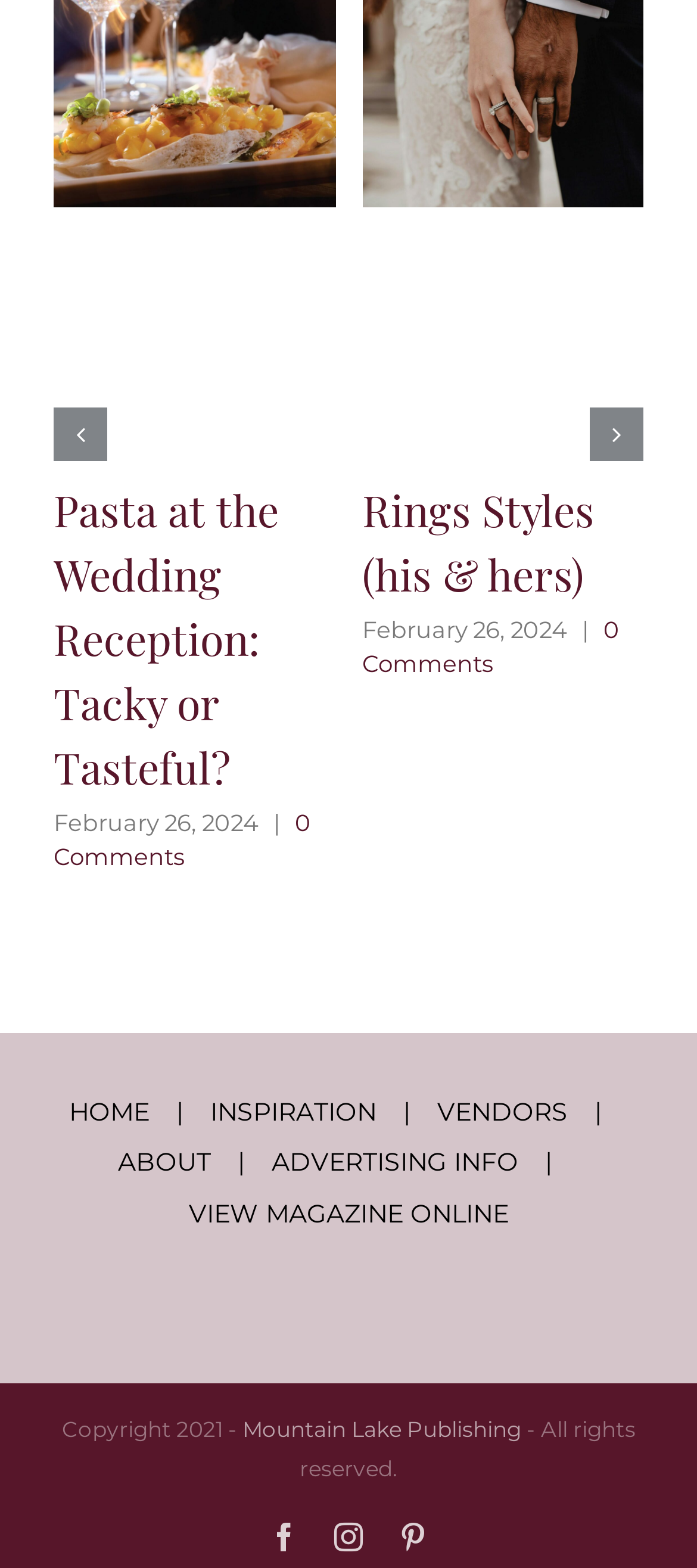Locate the bounding box of the UI element based on this description: "Mountain Lake Publishing". Provide four float numbers between 0 and 1 as [left, top, right, bottom].

[0.347, 0.903, 0.747, 0.92]